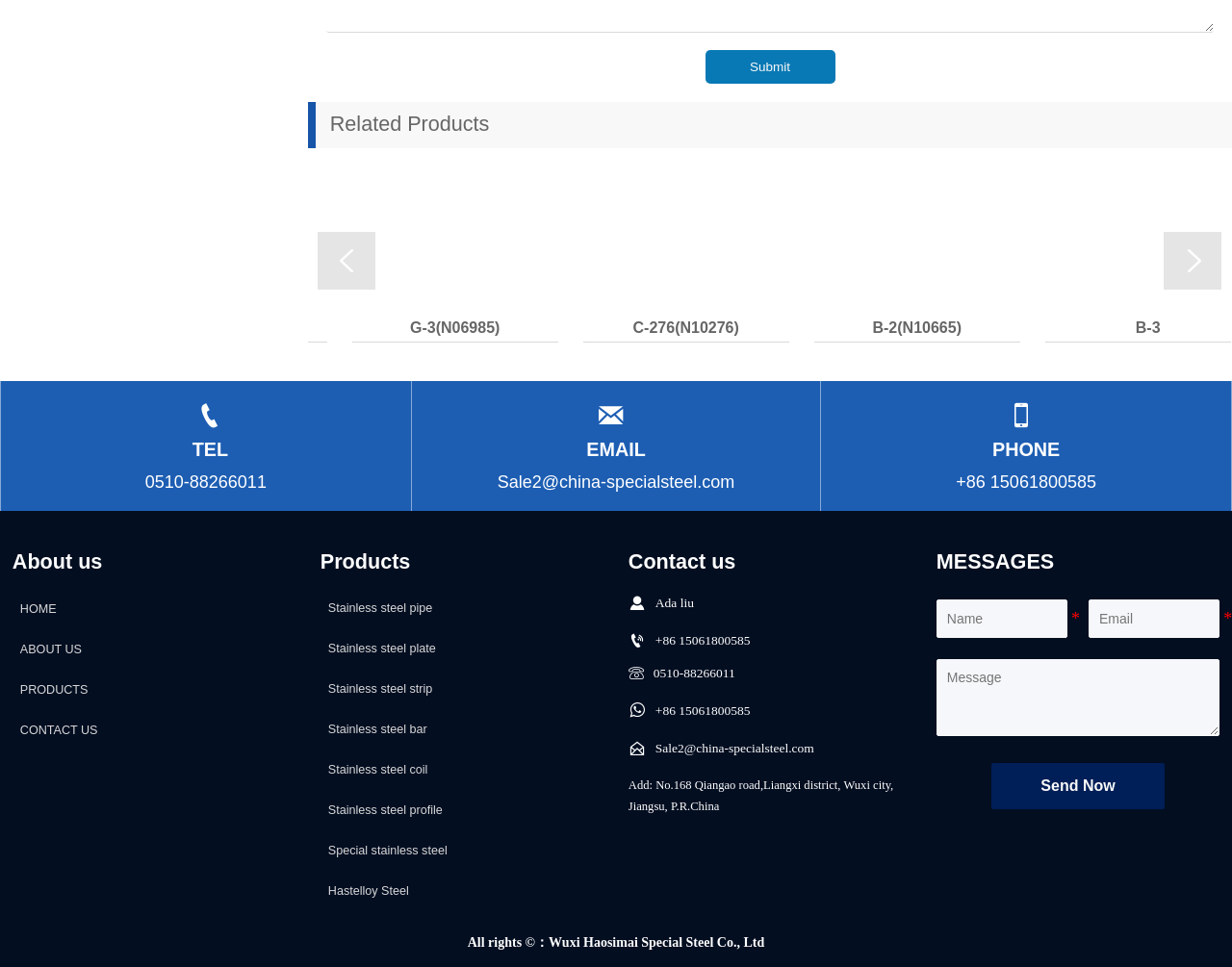Answer the question in a single word or phrase:
What is the company's phone number?

+86 15061800585